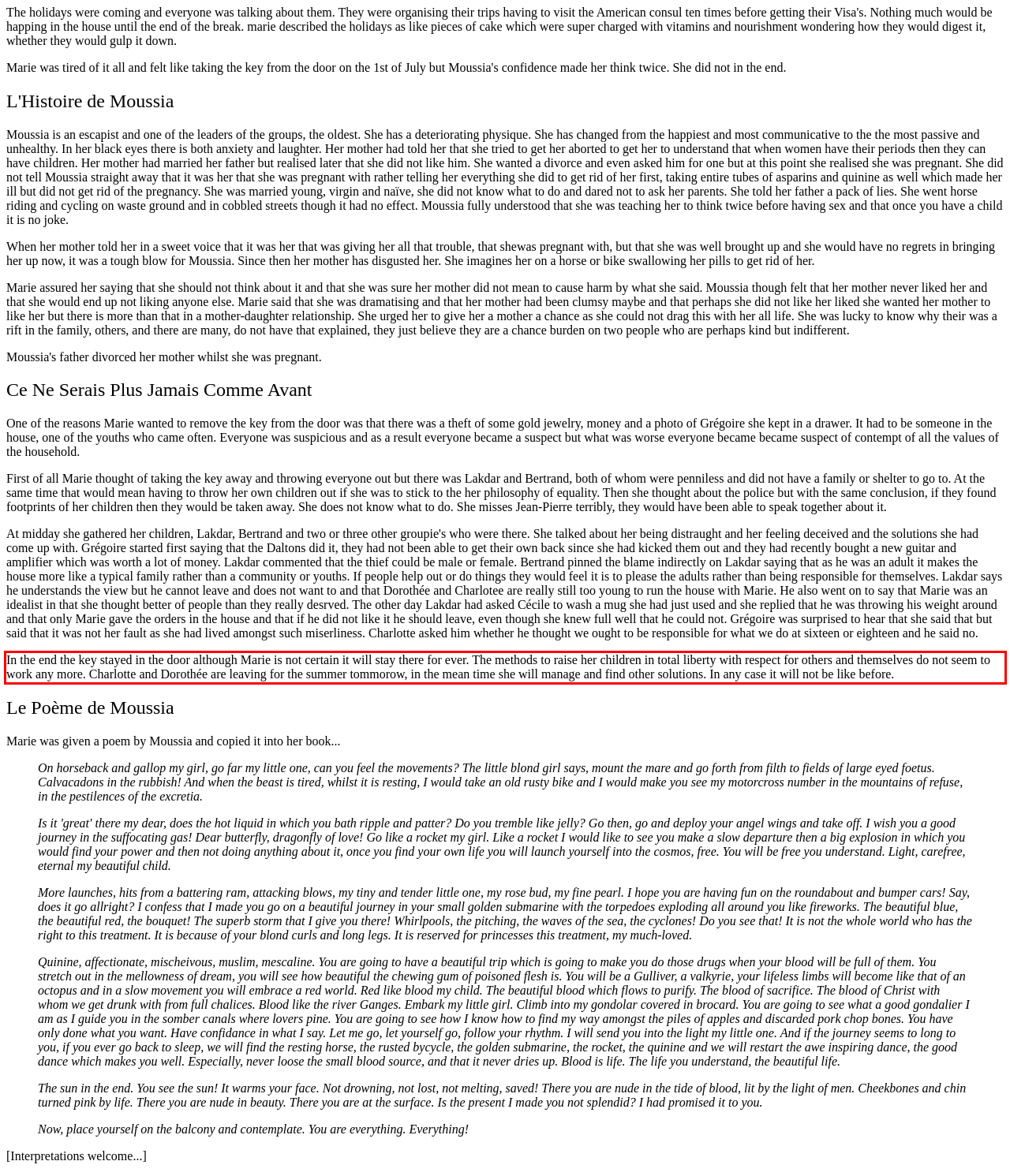In the given screenshot, locate the red bounding box and extract the text content from within it.

In the end the key stayed in the door although Marie is not certain it will stay there for ever. The methods to raise her children in total liberty with respect for others and themselves do not seem to work any more. Charlotte and Dorothée are leaving for the summer tommorow, in the mean time she will manage and find other solutions. In any case it will not be like before.